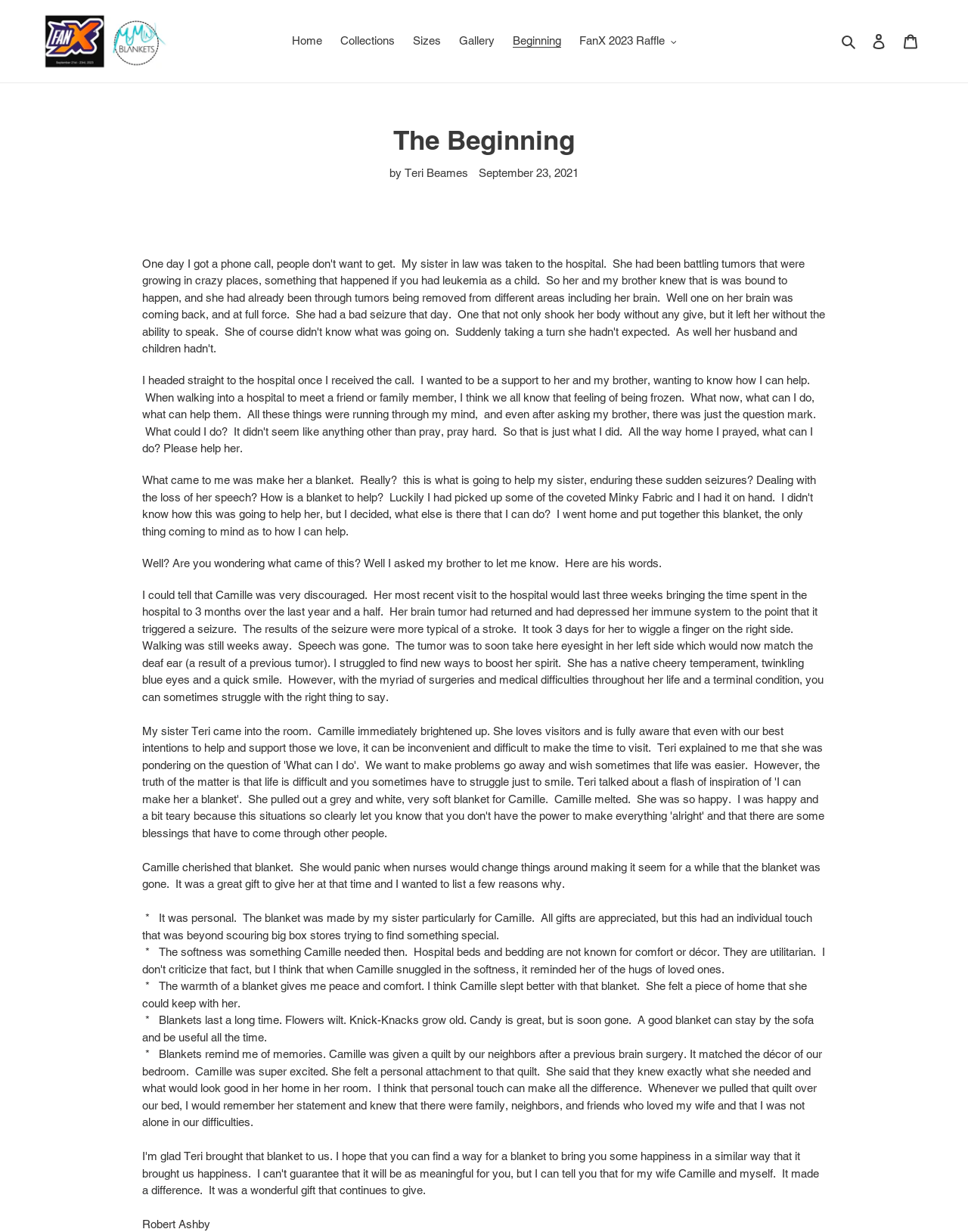What is the condition that Camille is suffering from?
Based on the image, answer the question with as much detail as possible.

The text states that Camille's 'brain tumor had returned and had depressed her immune system to the point that it triggered a seizure', indicating that she is suffering from a brain tumor.